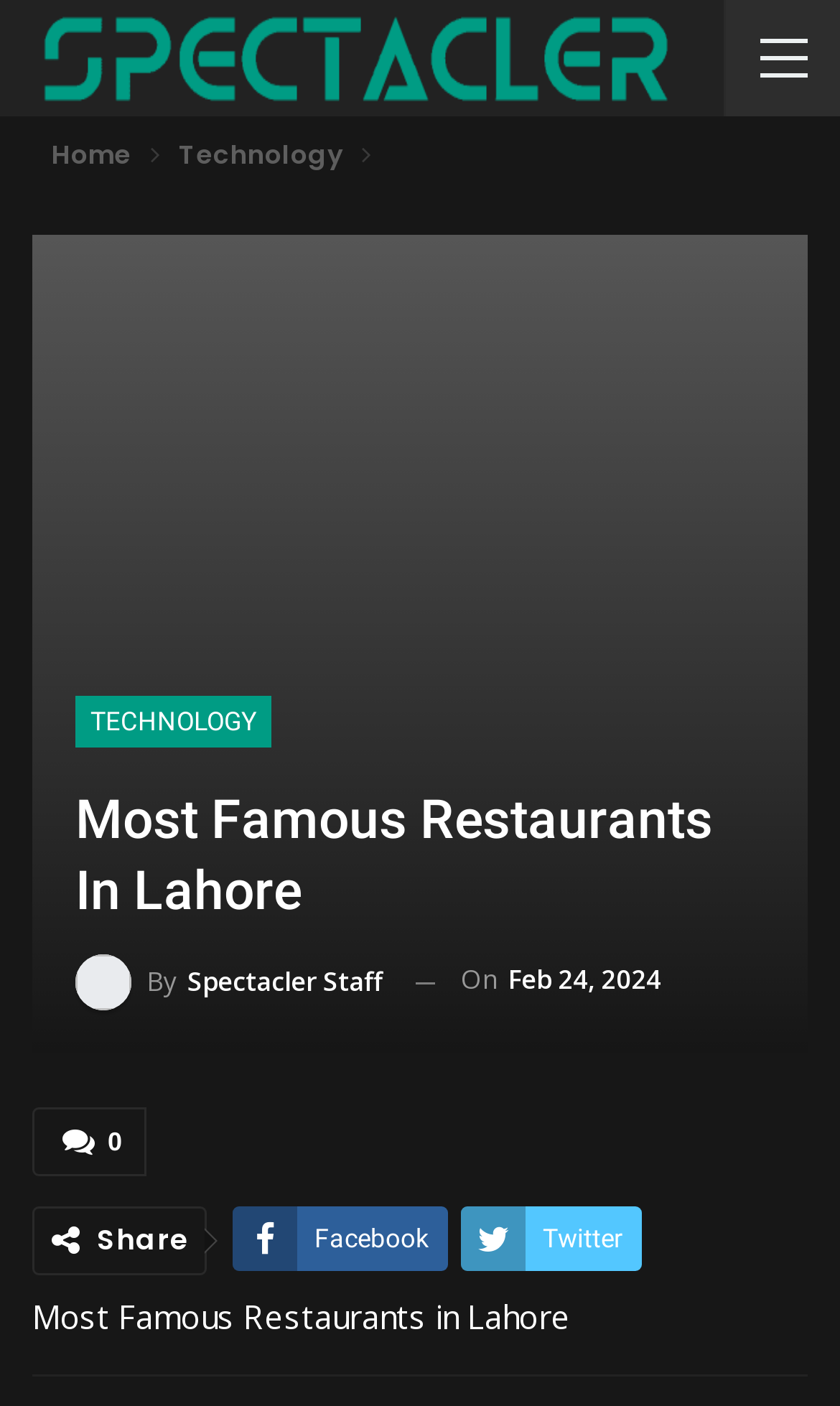Could you provide the bounding box coordinates for the portion of the screen to click to complete this instruction: "view technology page"?

[0.213, 0.093, 0.408, 0.127]